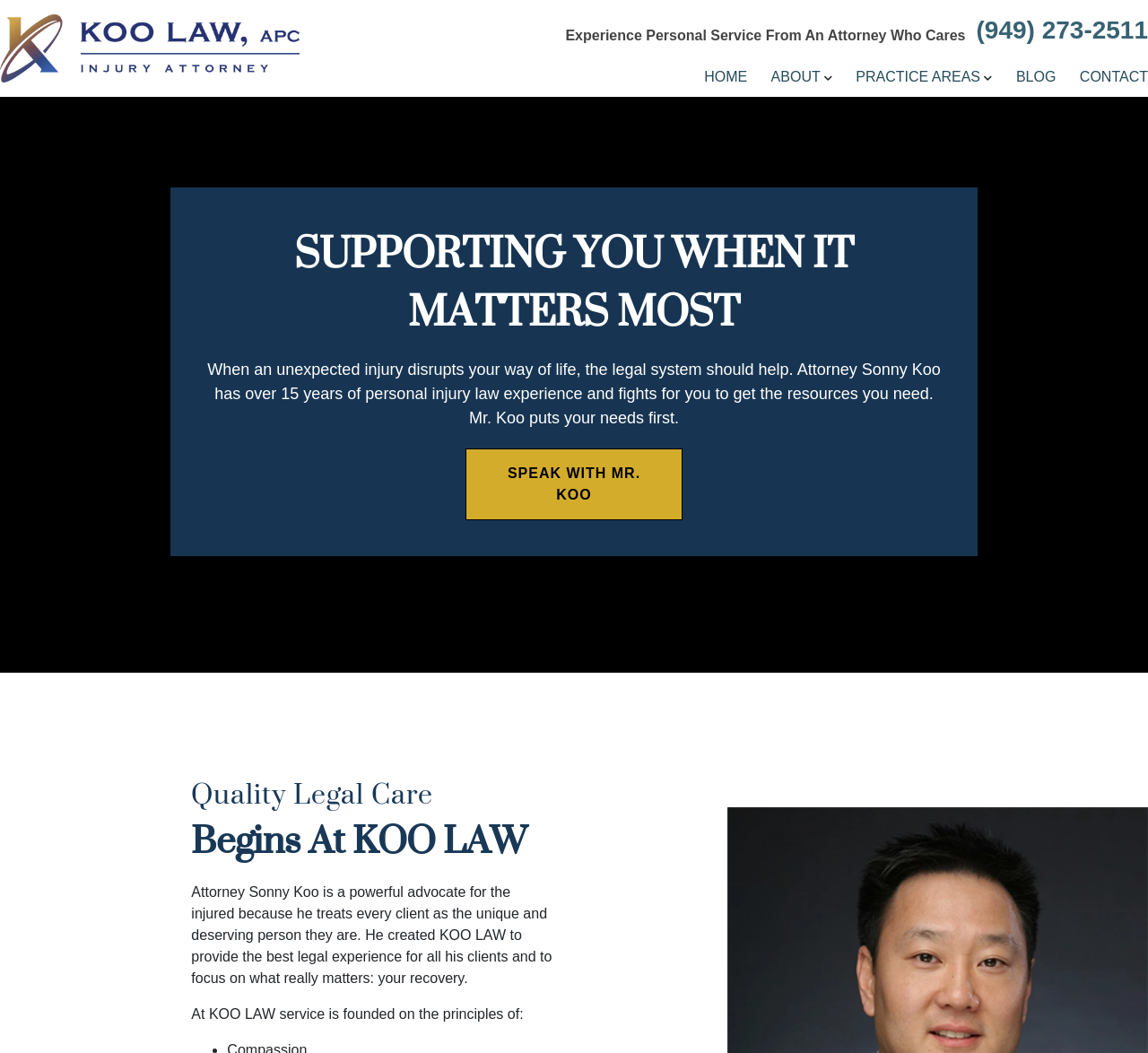How many years of experience does Attorney Sonny Koo have in personal injury law?
Look at the screenshot and respond with a single word or phrase.

over 15 years